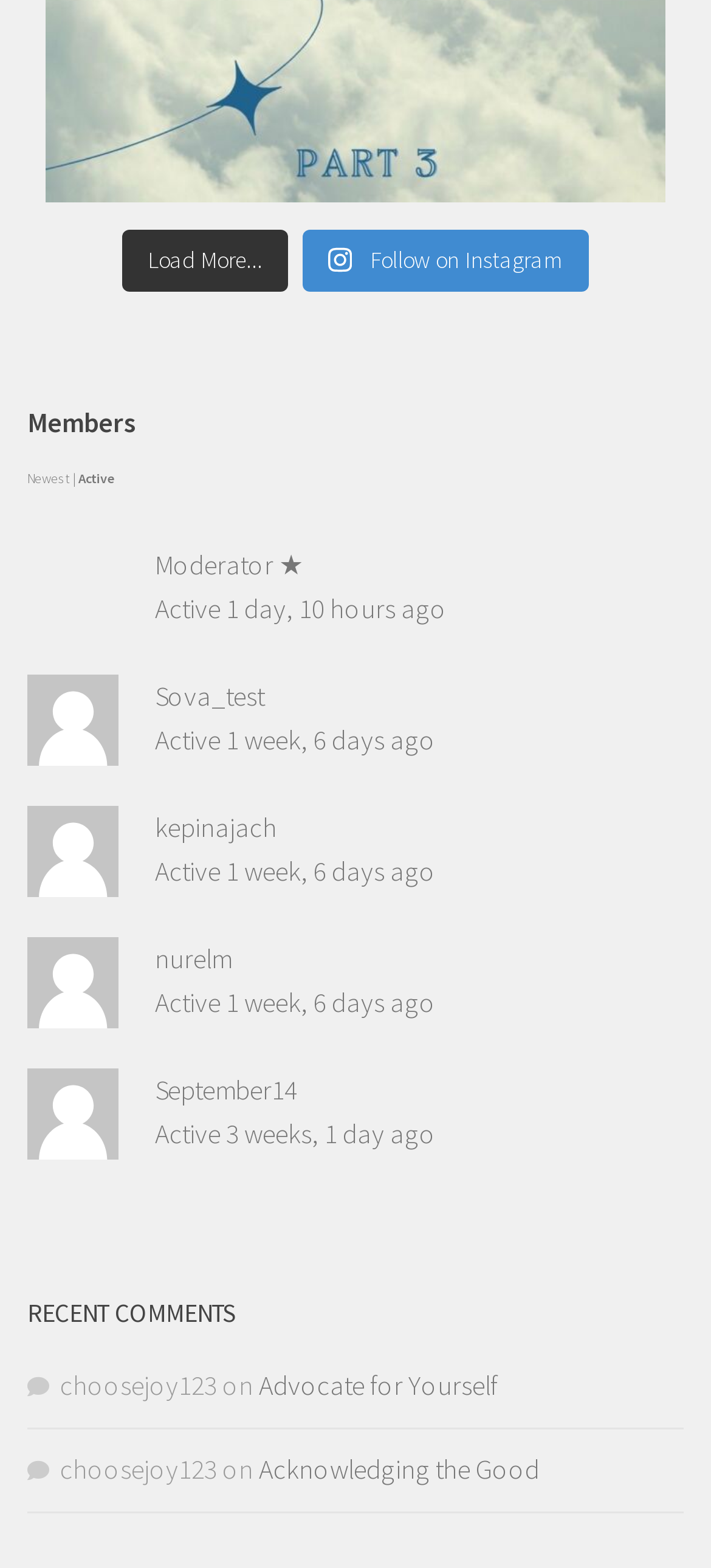Predict the bounding box coordinates of the UI element that matches this description: "nurelm". The coordinates should be in the format [left, top, right, bottom] with each value between 0 and 1.

[0.218, 0.6, 0.326, 0.622]